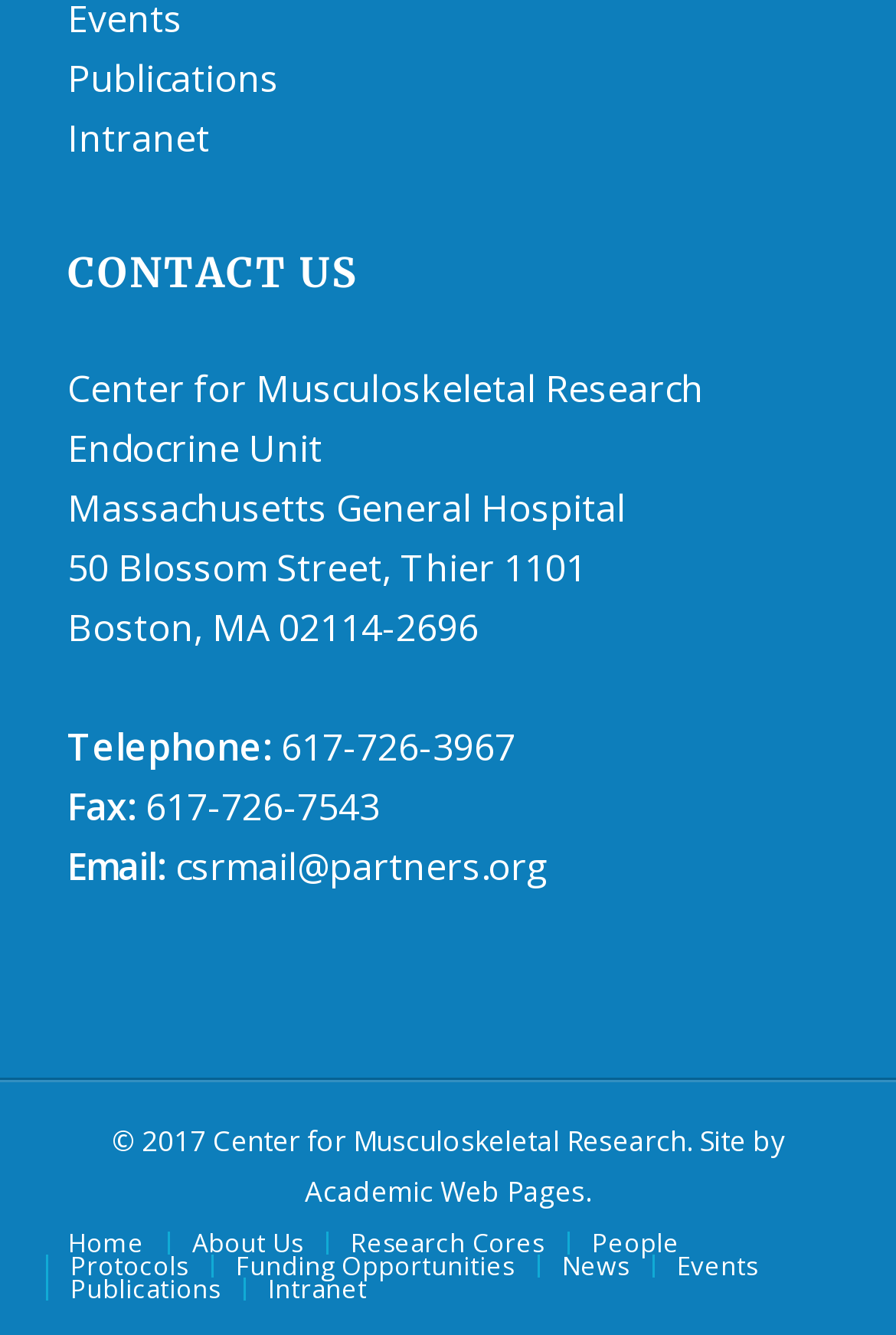Provide the bounding box coordinates for the specified HTML element described in this description: "Intranet". The coordinates should be four float numbers ranging from 0 to 1, in the format [left, top, right, bottom].

[0.299, 0.952, 0.41, 0.977]